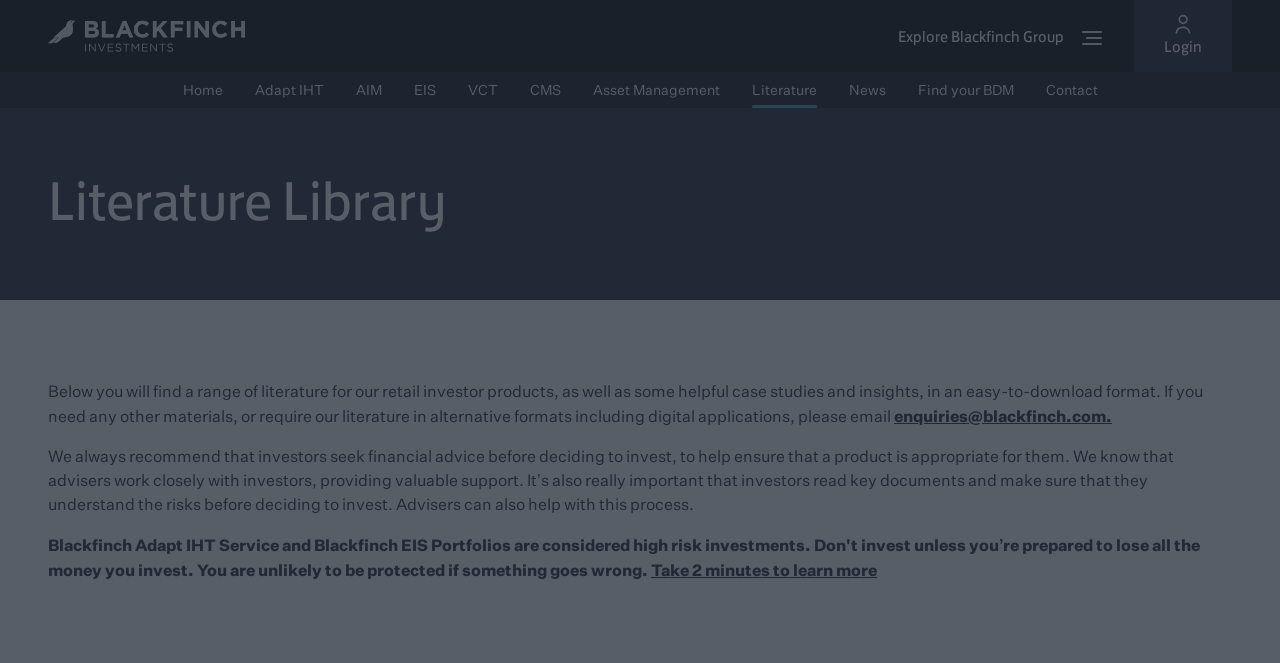Provide the bounding box coordinates, formatted as (top-left x, top-left y, bottom-right x, bottom-right y), with all values being floating point numbers between 0 and 1. Identify the bounding box of the UI element that matches the description: Literature

[0.587, 0.109, 0.638, 0.163]